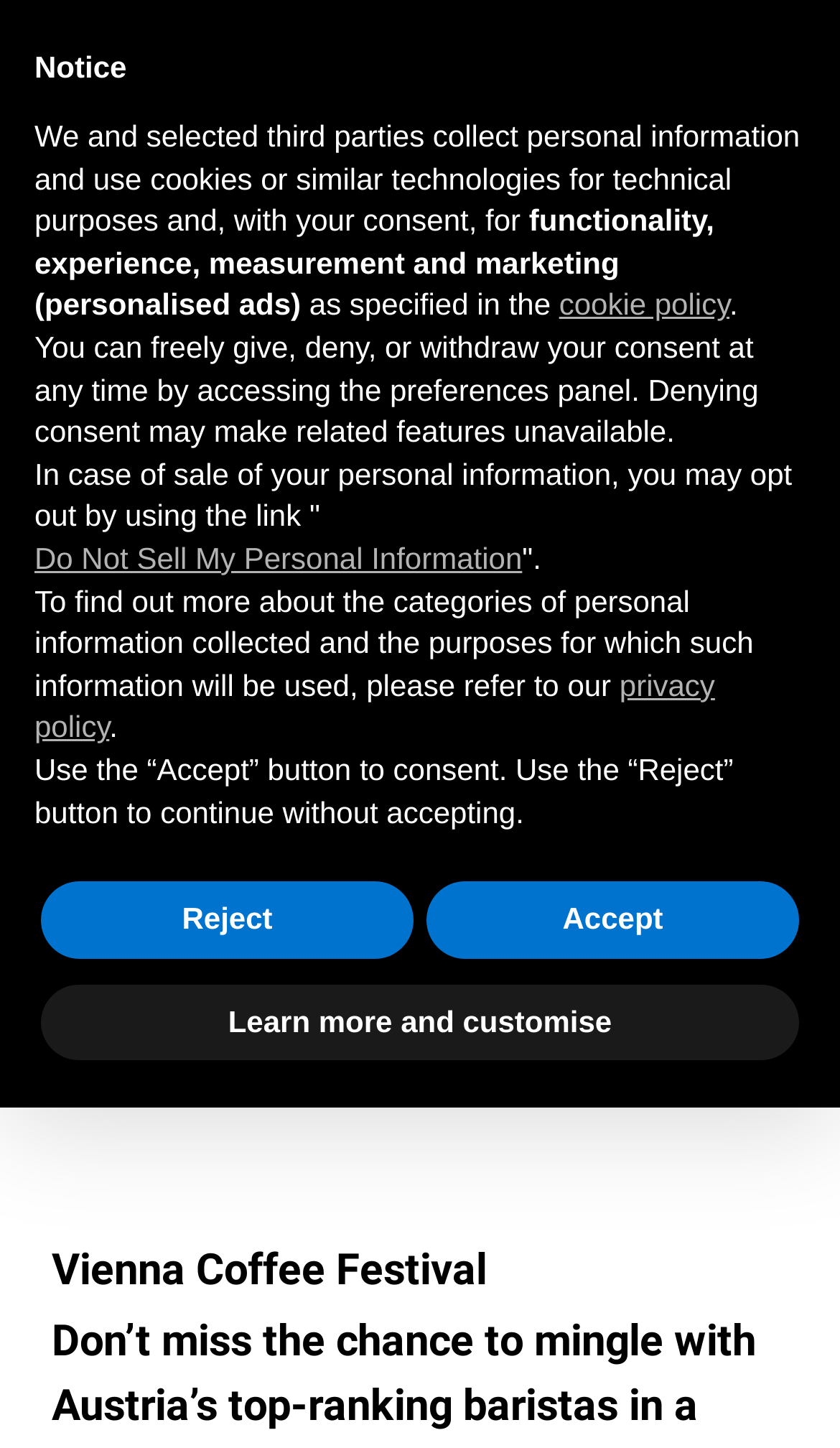How many brands are listed on the webpage?
Based on the image, answer the question with as much detail as possible.

There are 5 brands listed on the webpage, namely Rancilio, Rancilio Specialty, Egro, and Promac, which are indicated by the link elements with the text 'Rancilio', 'Rancilio Specialty', 'Egro', and 'Promac' respectively.